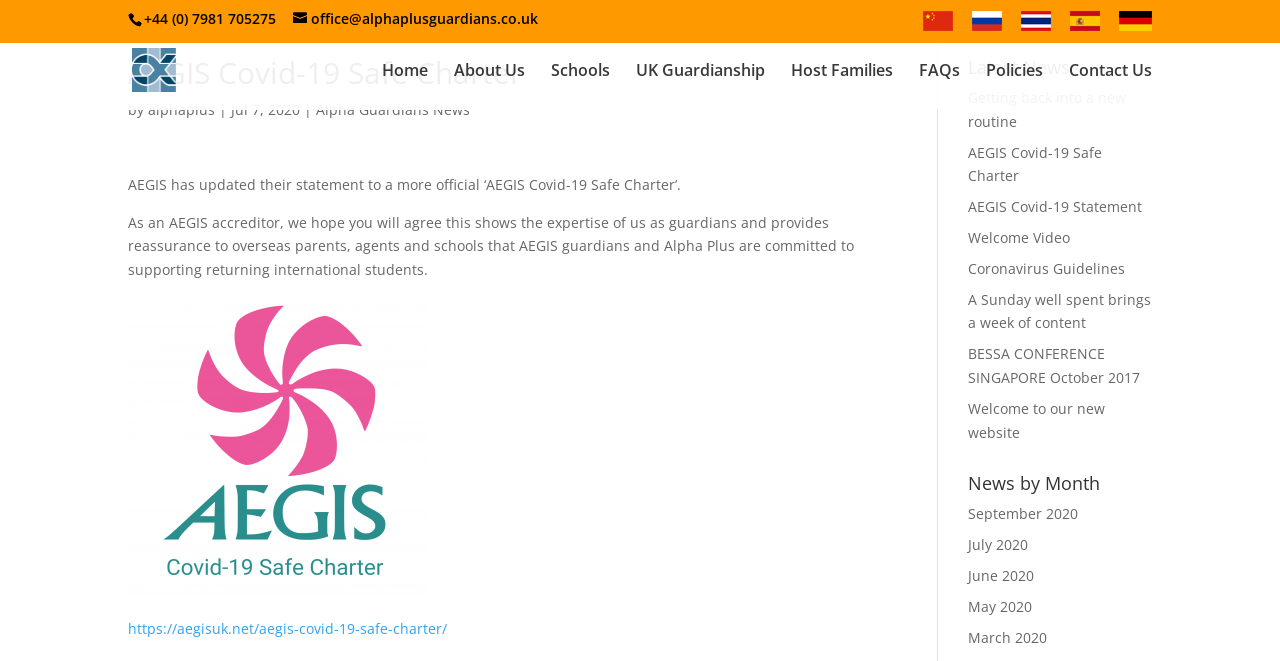Please determine the bounding box coordinates of the area that needs to be clicked to complete this task: 'Send an email to office@alphaplusguardians.co.uk'. The coordinates must be four float numbers between 0 and 1, formatted as [left, top, right, bottom].

[0.229, 0.013, 0.42, 0.042]